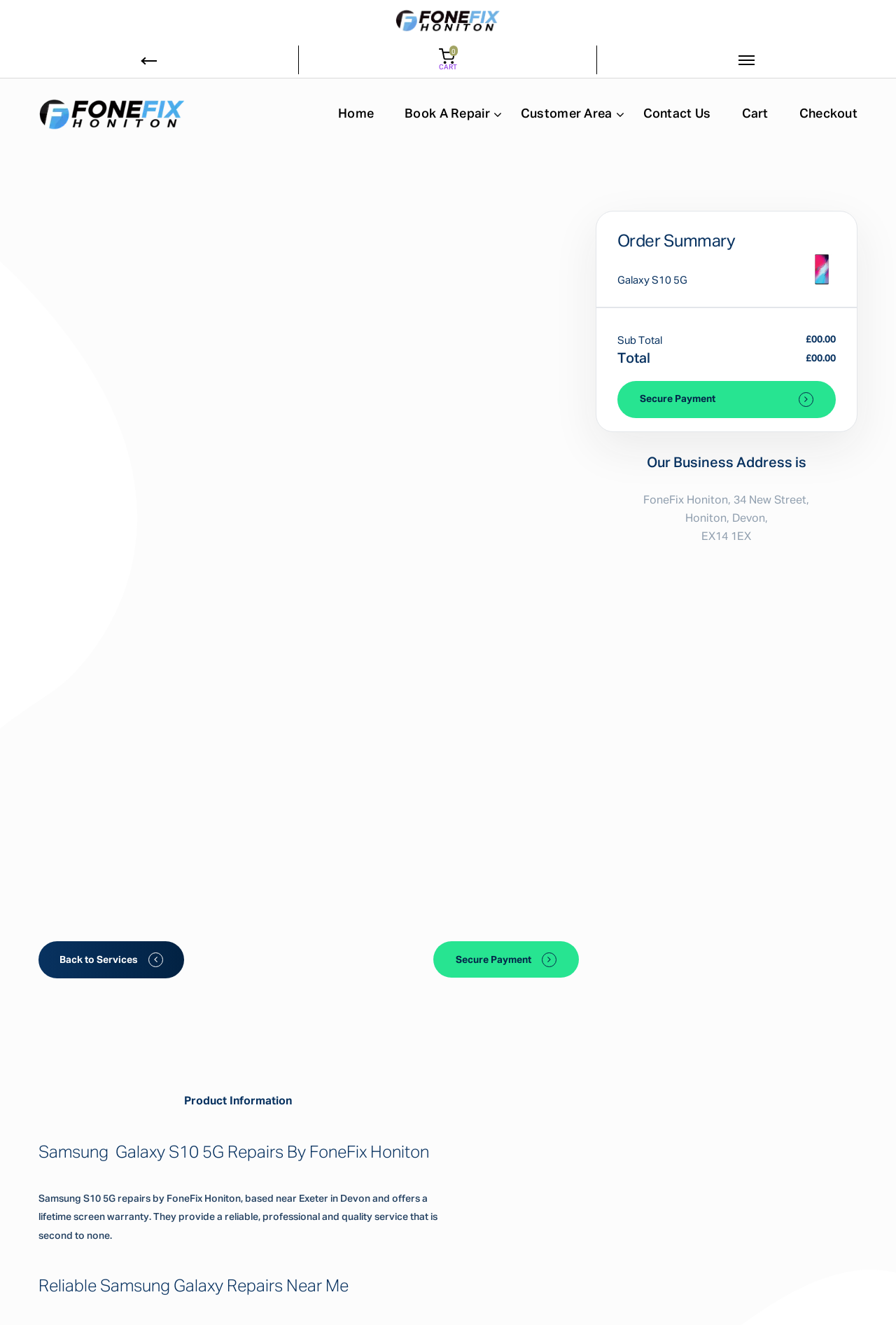What is the address of the business?
Look at the image and construct a detailed response to the question.

I found the answer by looking at the section 'Our Business Address is' on the webpage, where I found the address 'FoneFix Honiton, 34 New Street, Honiton, Devon, EX14 1EX'.